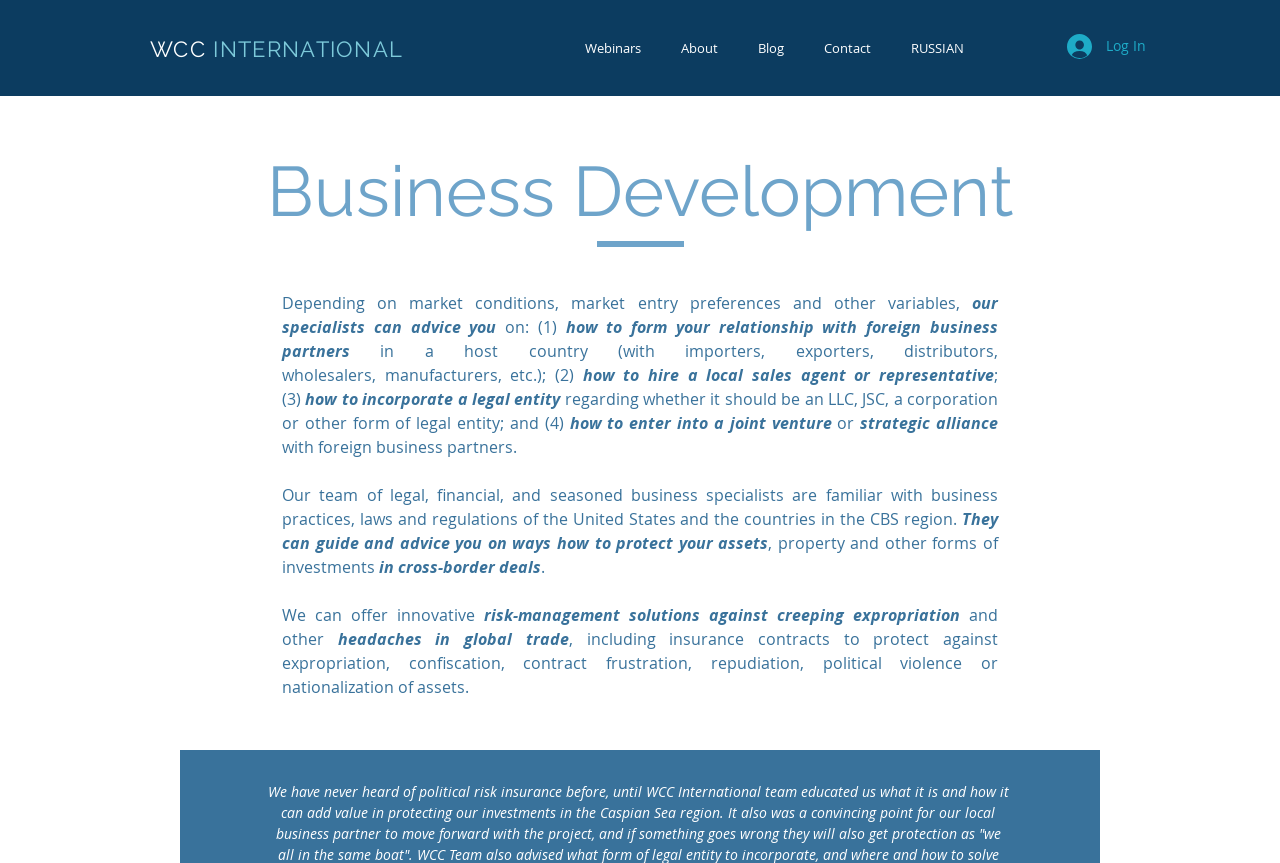Provide the bounding box coordinates of the HTML element this sentence describes: "ABOUT ME".

None